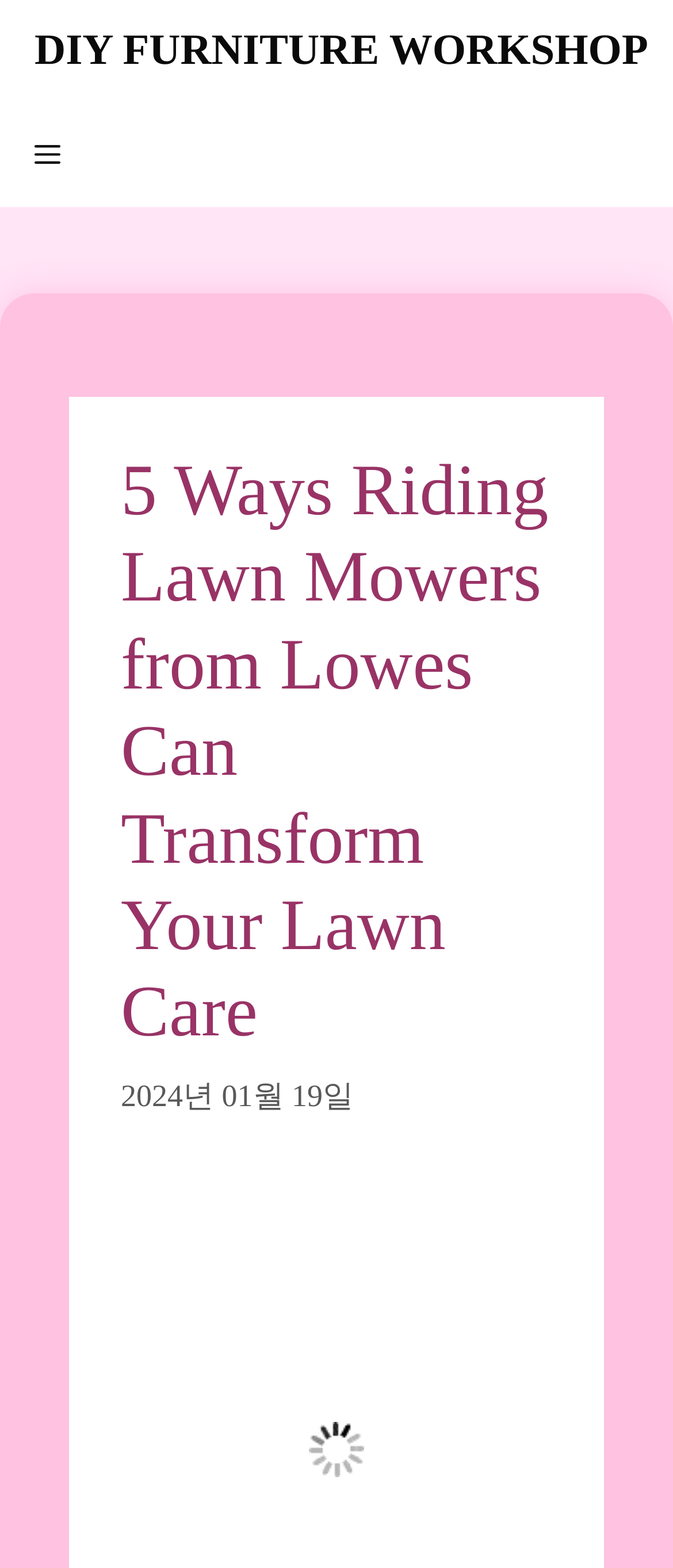Generate the title text from the webpage.

5 Ways Riding Lawn Mowers from Lowes Can Transform Your Lawn Care